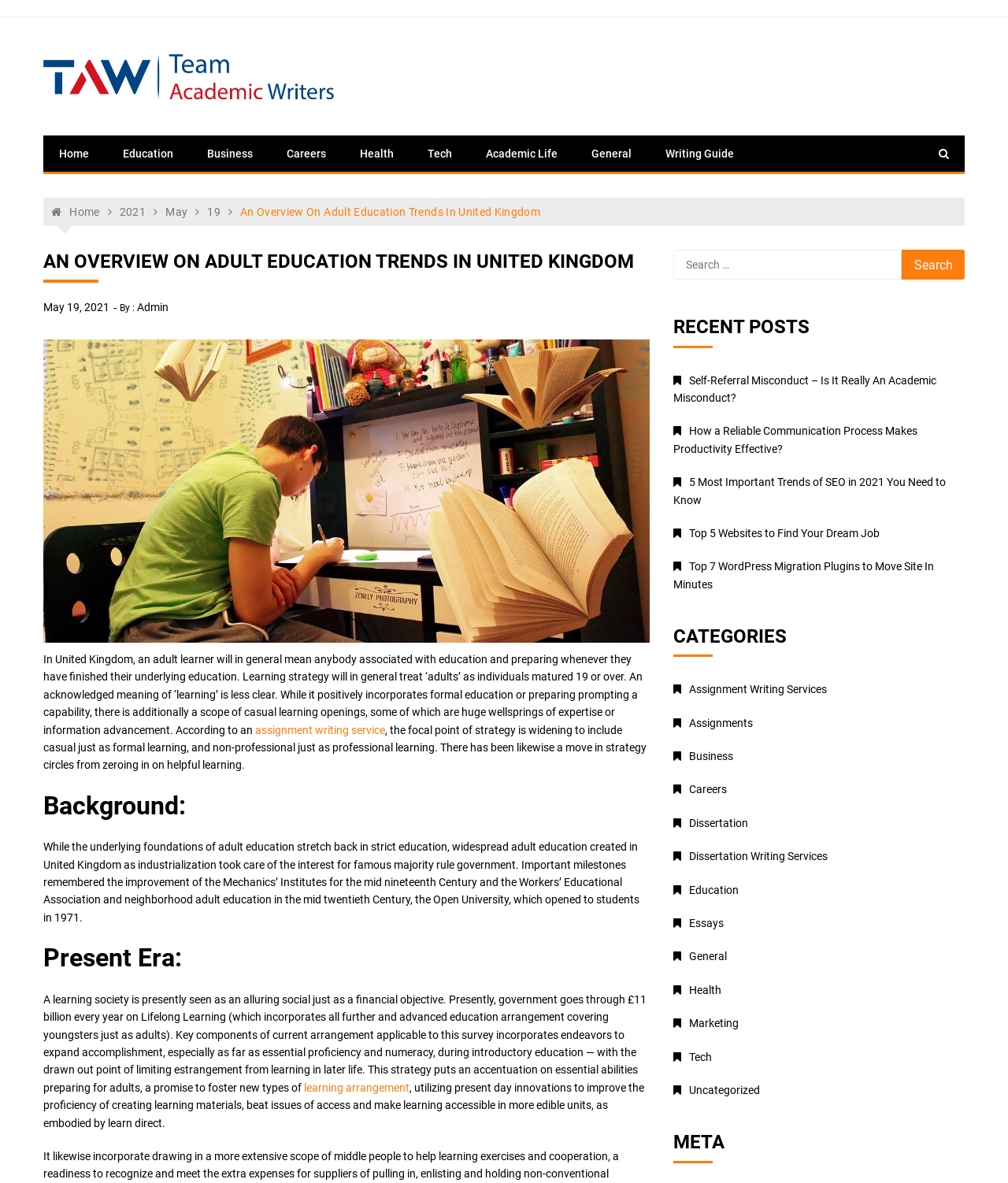Find the bounding box coordinates for the element that must be clicked to complete the instruction: "Read the 'Background' section". The coordinates should be four float numbers between 0 and 1, indicated as [left, top, right, bottom].

[0.043, 0.668, 0.645, 0.695]